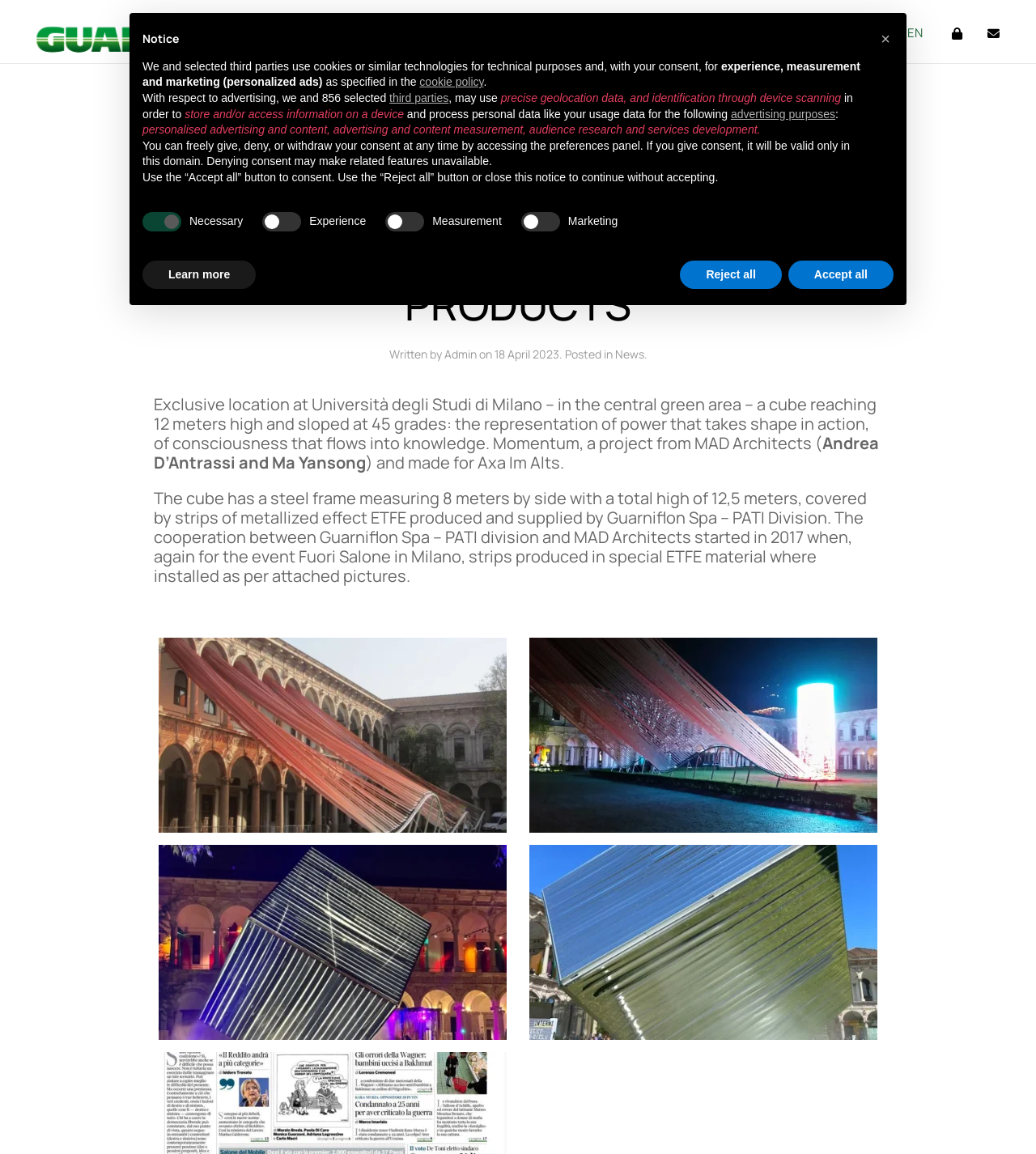Using the provided element description: "parent_node: Experience name="Experience" value="false"", determine the bounding box coordinates of the corresponding UI element in the screenshot.

[0.253, 0.183, 0.291, 0.2]